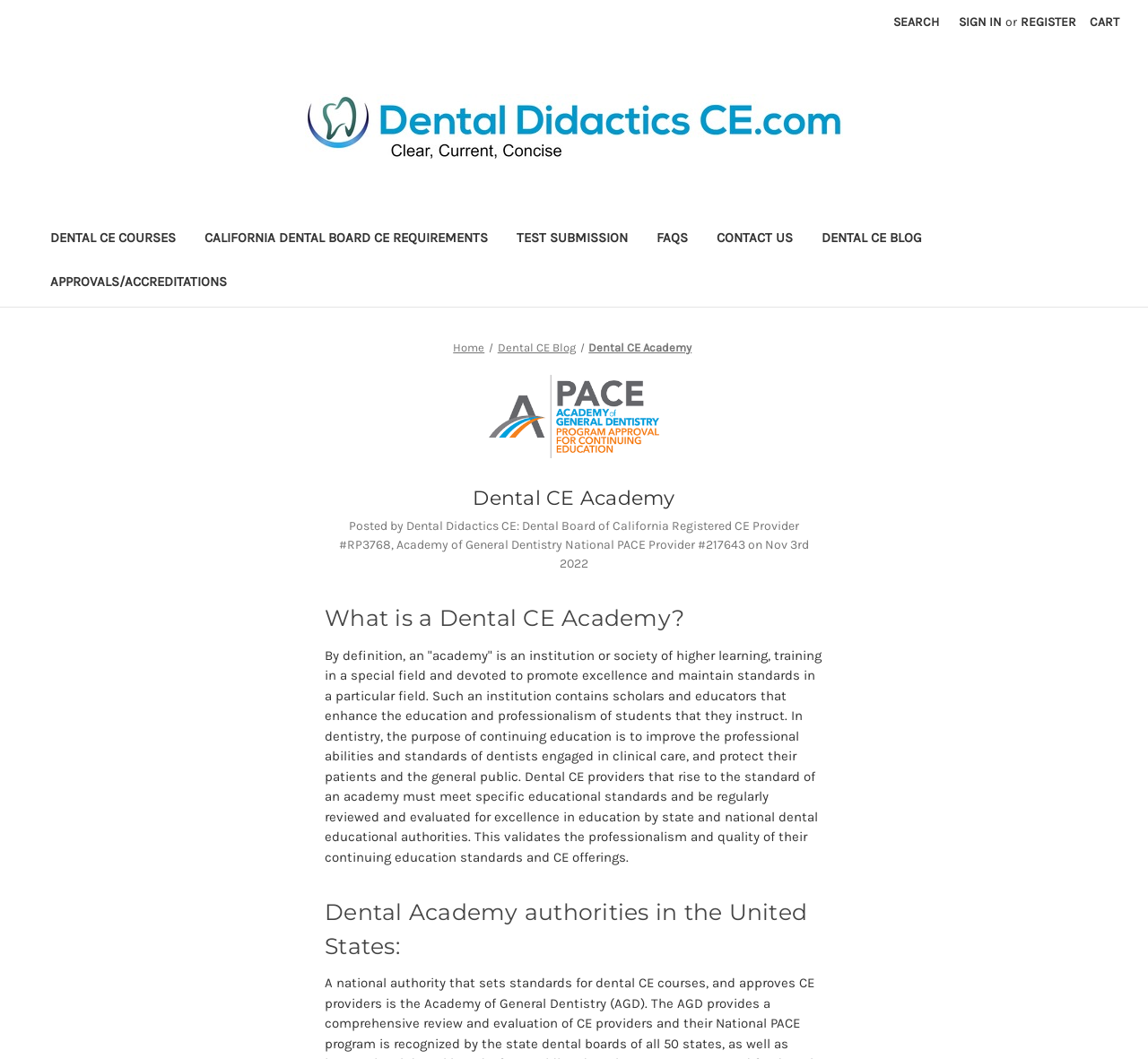Give a one-word or short phrase answer to the question: 
What is the registration number of Dental Didactics CE?

RP3768